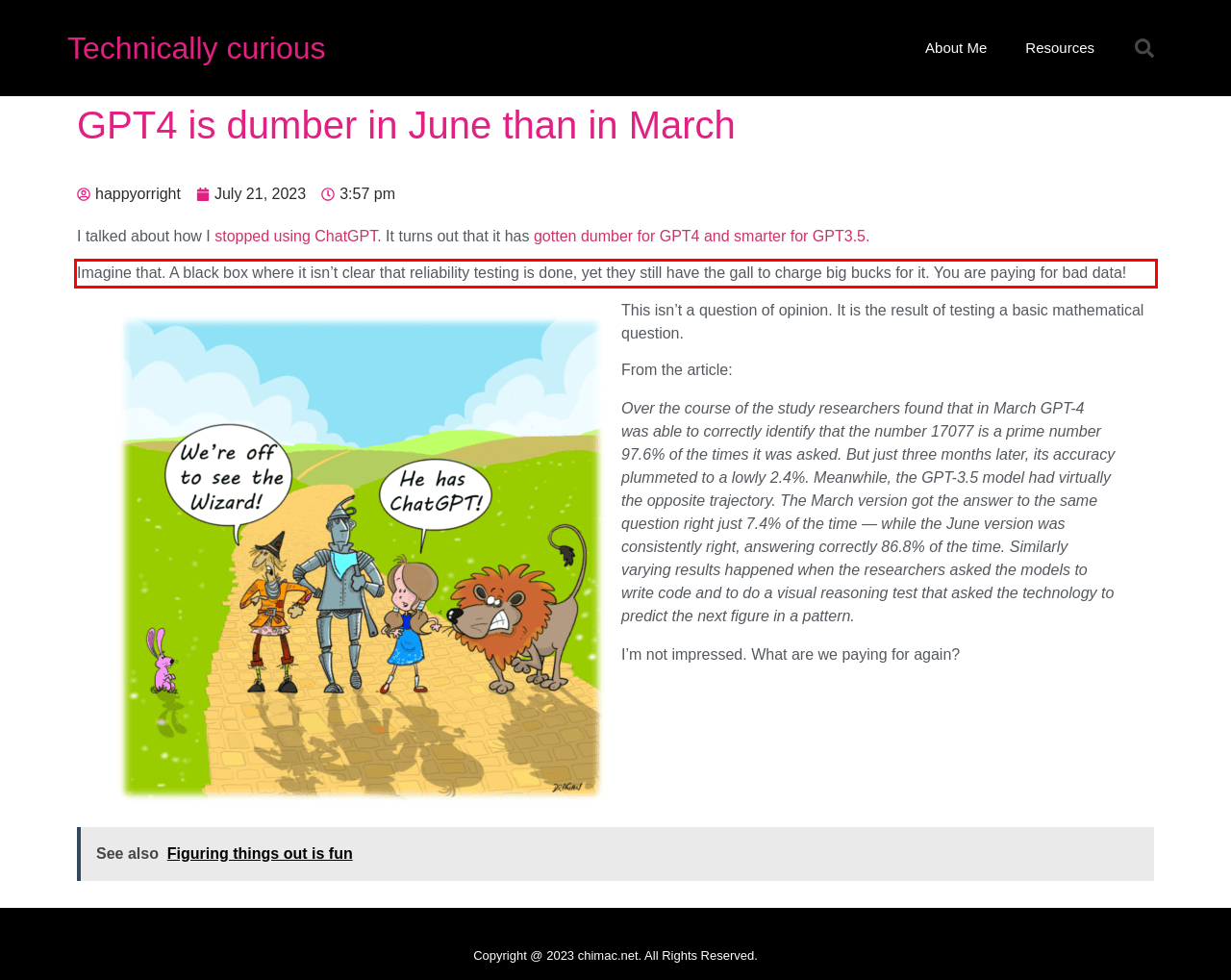Identify and transcribe the text content enclosed by the red bounding box in the given screenshot.

Imagine that. A black box where it isn’t clear that reliability testing is done, yet they still have the gall to charge big bucks for it. You are paying for bad data!